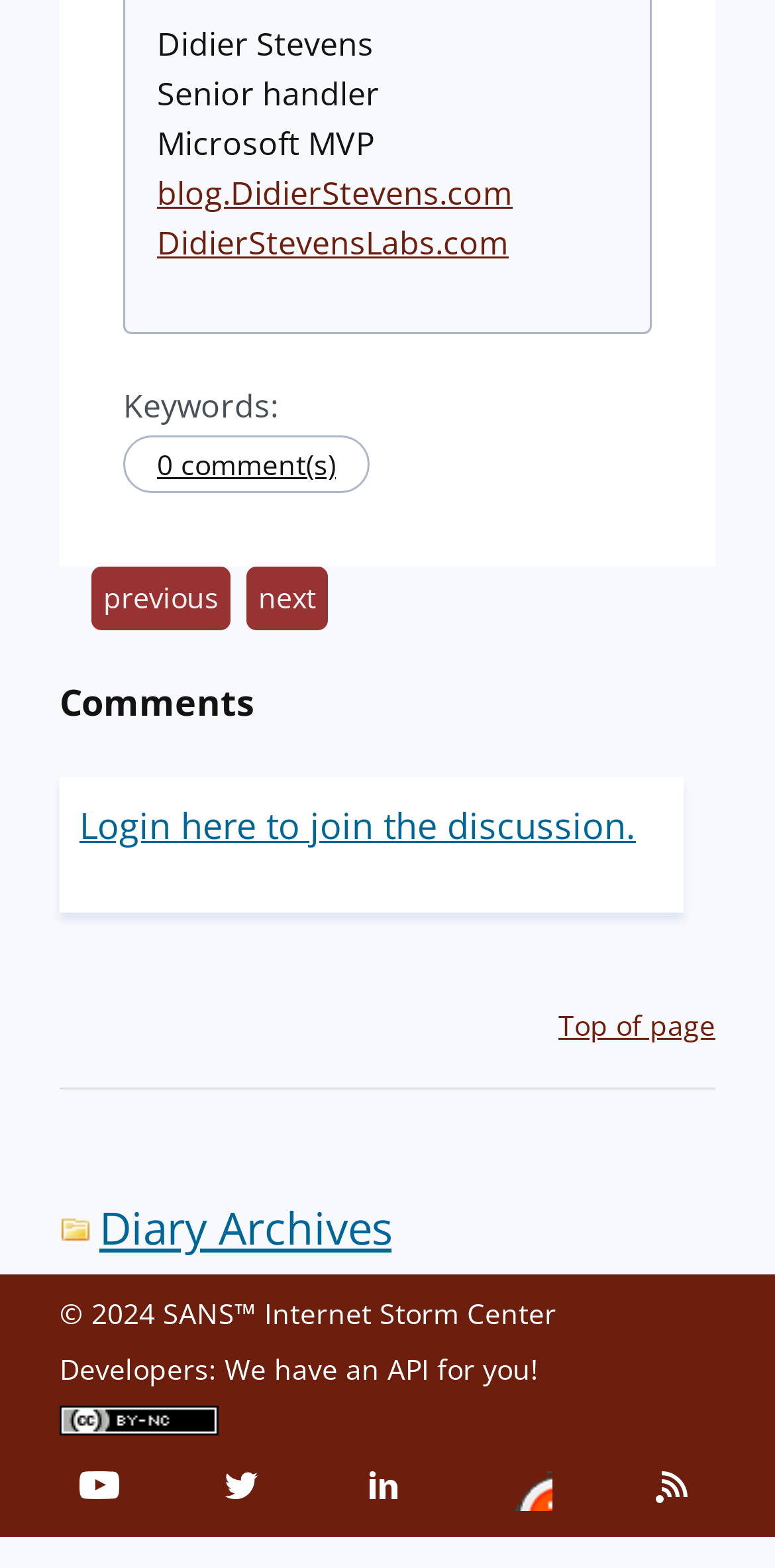Please identify the bounding box coordinates of the element I need to click to follow this instruction: "Check the API".

[0.5, 0.861, 0.554, 0.885]